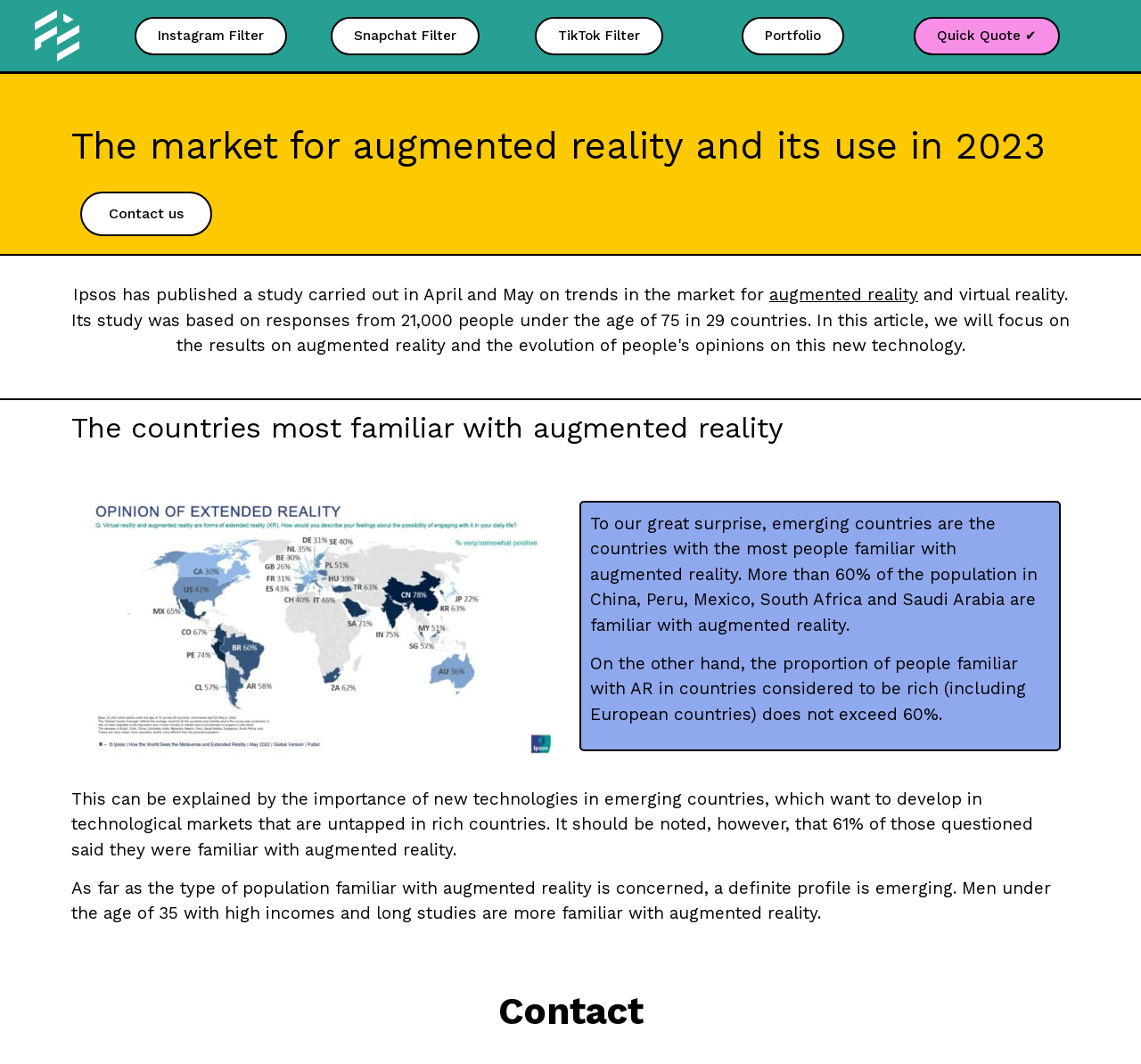Determine the bounding box coordinates for the HTML element described here: "Portfolio".

[0.65, 0.015, 0.74, 0.052]